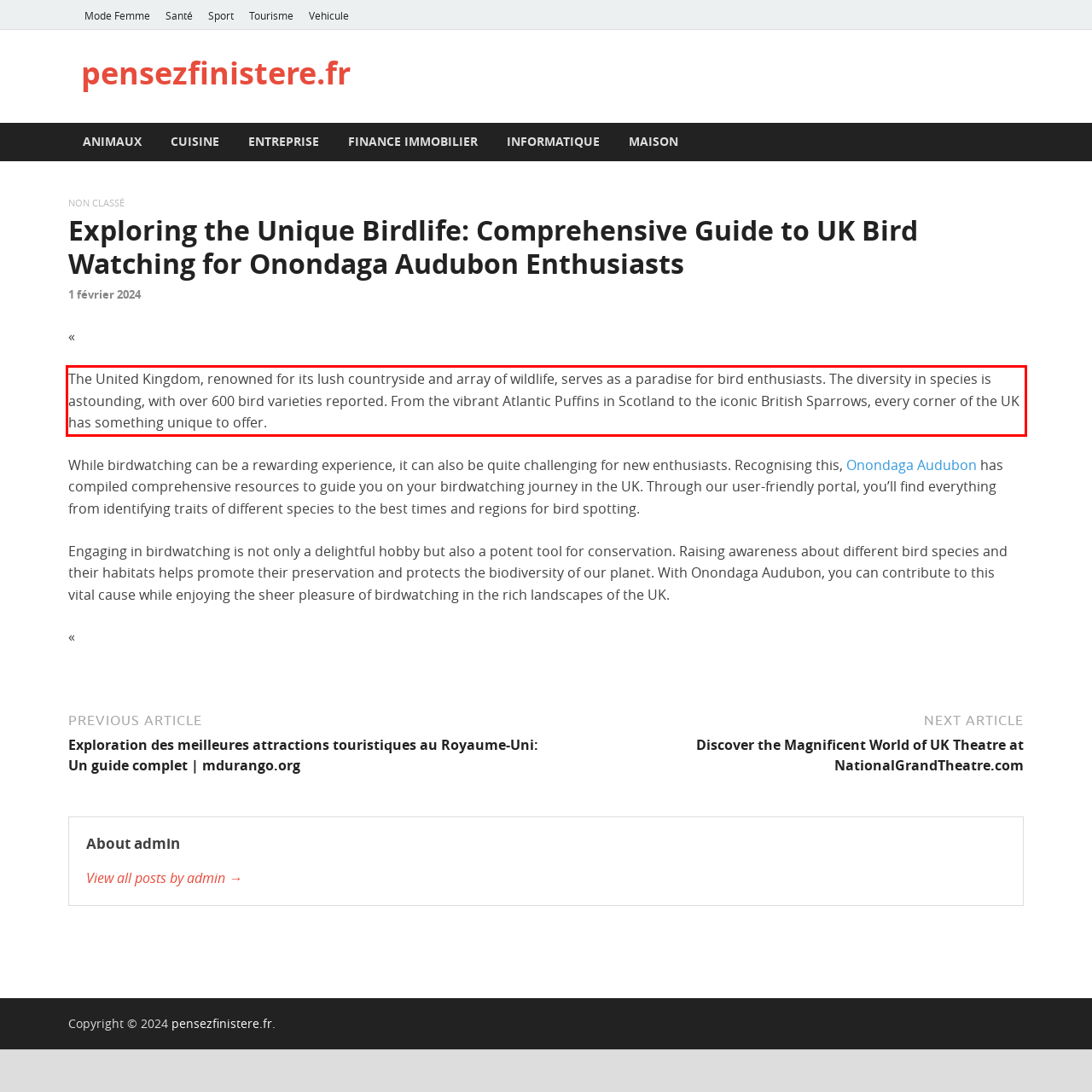Given a screenshot of a webpage, locate the red bounding box and extract the text it encloses.

The United Kingdom, renowned for its lush countryside and array of wildlife, serves as a paradise for bird enthusiasts. The diversity in species is astounding, with over 600 bird varieties reported. From the vibrant Atlantic Puffins in Scotland to the iconic British Sparrows, every corner of the UK has something unique to offer.